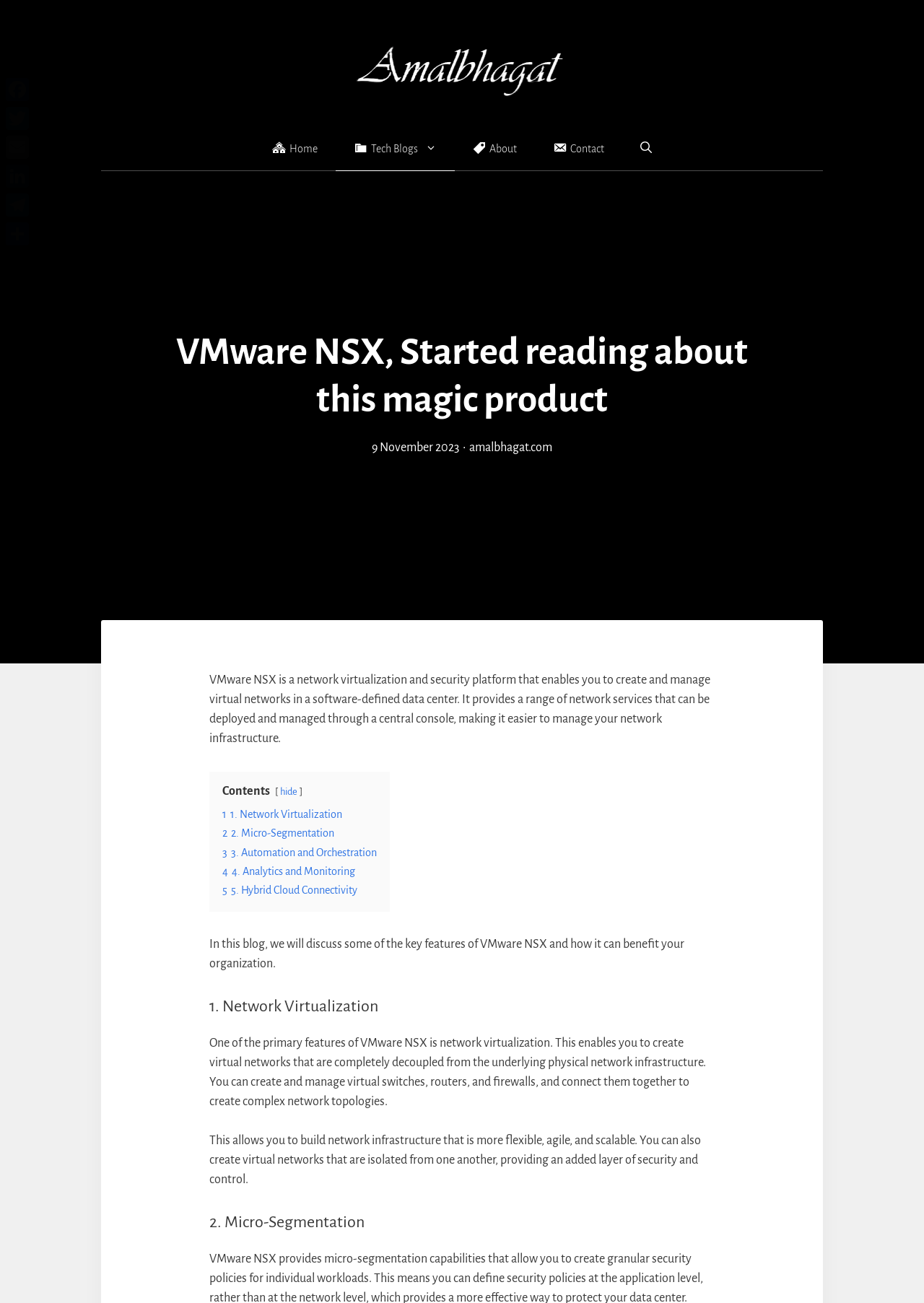Determine the main heading of the webpage and generate its text.

VMware NSX, Started reading about this magic product